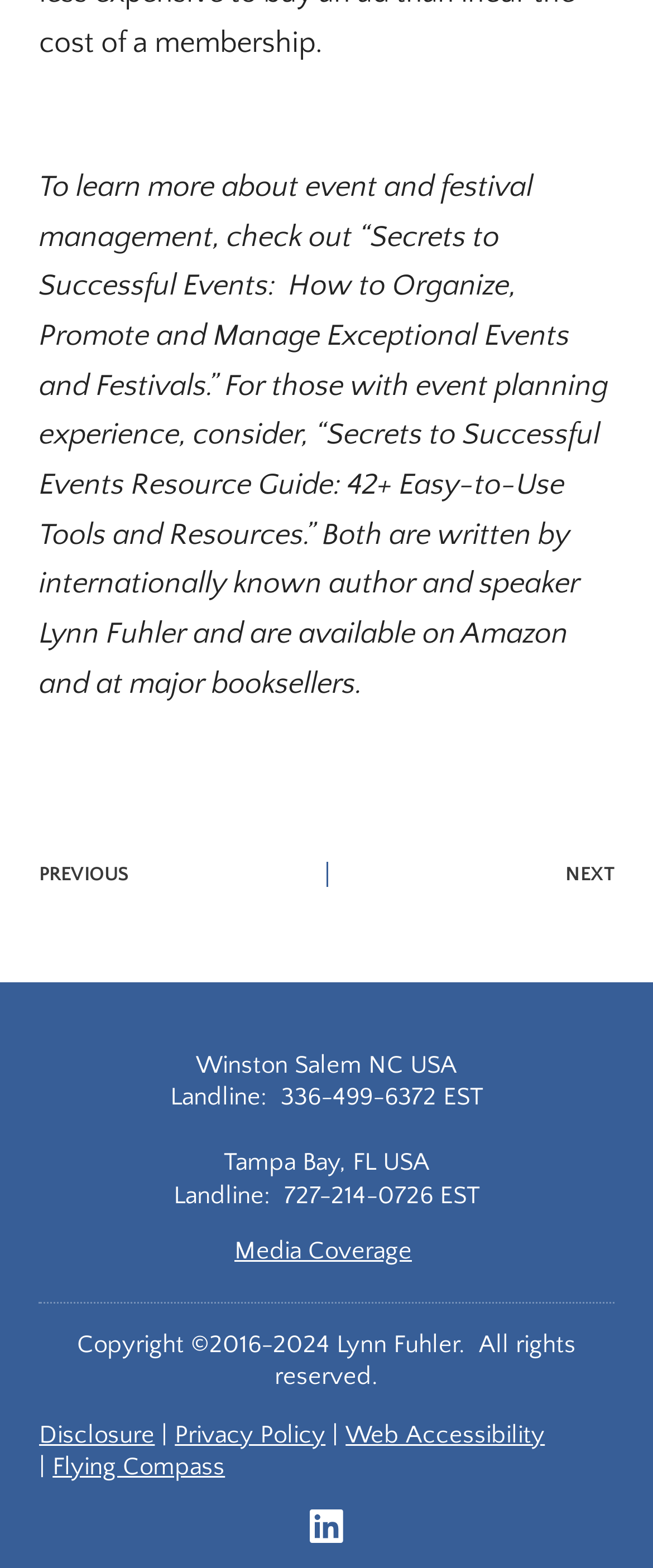Find the bounding box coordinates of the element you need to click on to perform this action: 'click on NEXT'. The coordinates should be represented by four float values between 0 and 1, in the format [left, top, right, bottom].

[0.535, 0.542, 0.94, 0.573]